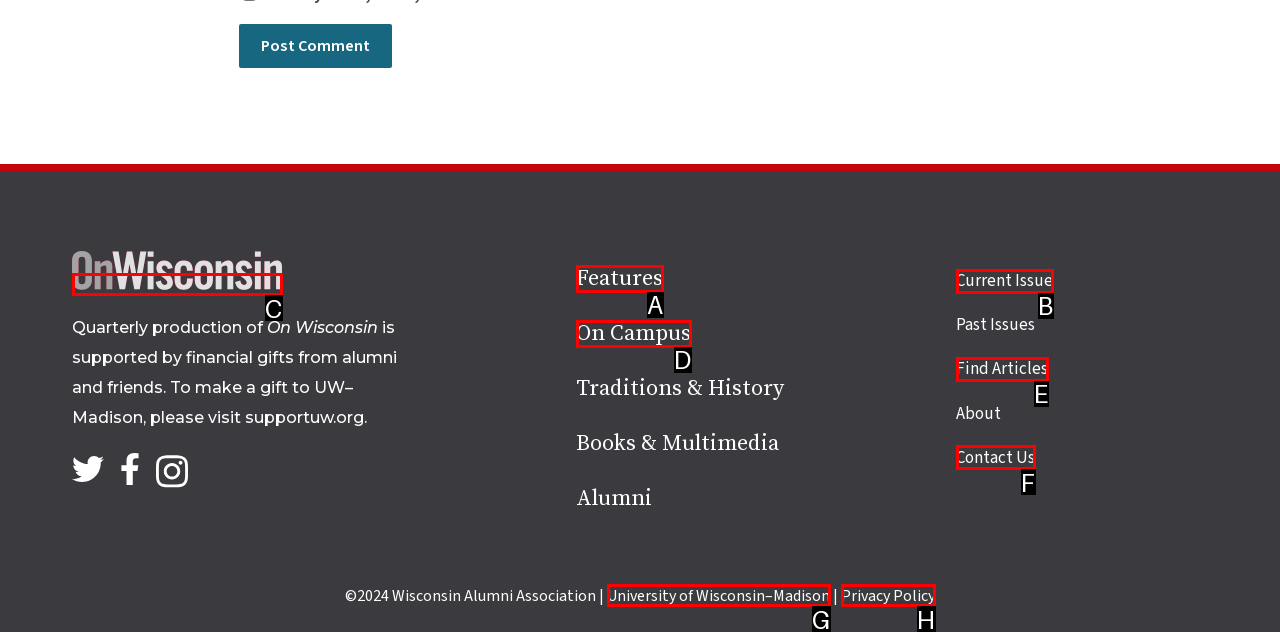Point out the correct UI element to click to carry out this instruction: View current issue
Answer with the letter of the chosen option from the provided choices directly.

B